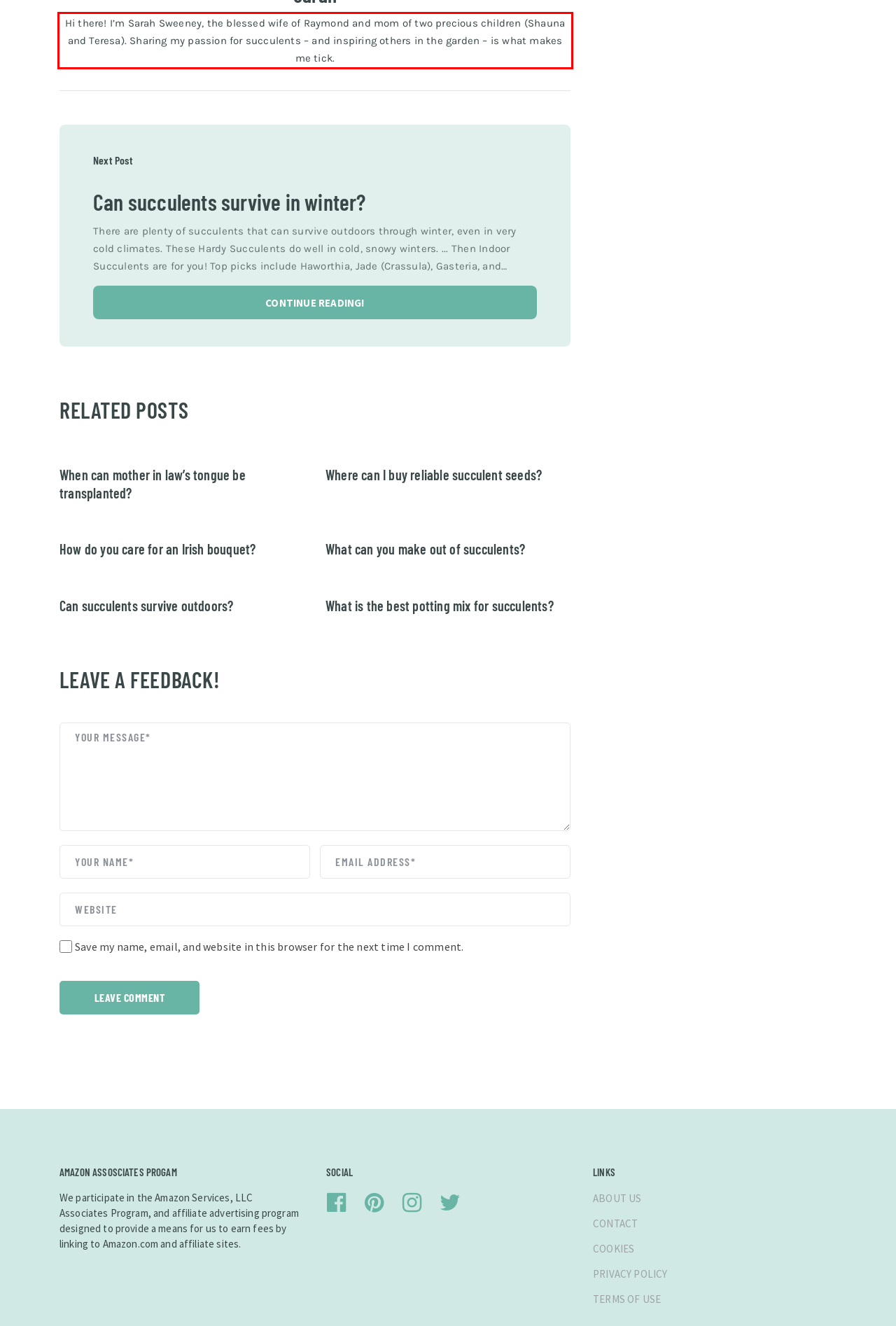Given a screenshot of a webpage, locate the red bounding box and extract the text it encloses.

Hi there! I’m Sarah Sweeney, the blessed wife of Raymond and mom of two precious children (Shauna and Teresa). Sharing my passion for succulents – and inspiring others in the garden – is what makes me tick.